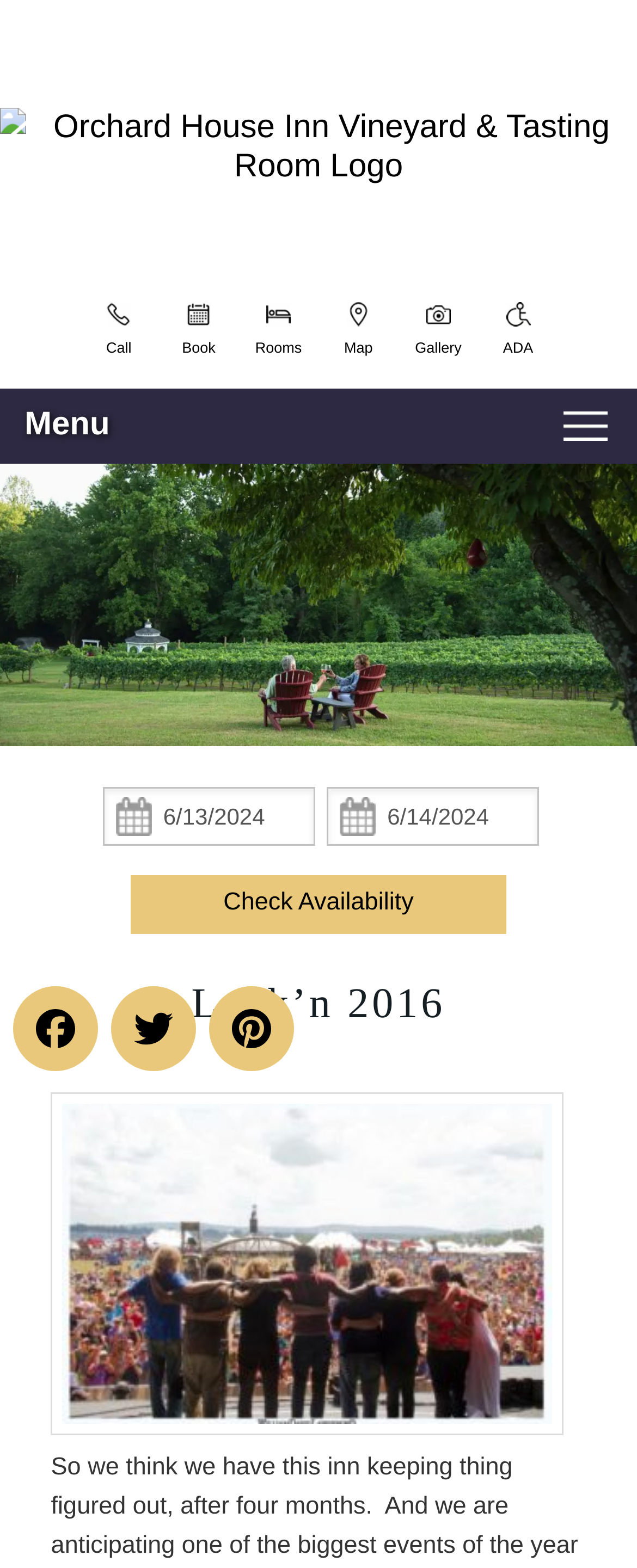Find the bounding box of the web element that fits this description: "Find Us".

[0.0, 0.564, 1.0, 0.608]